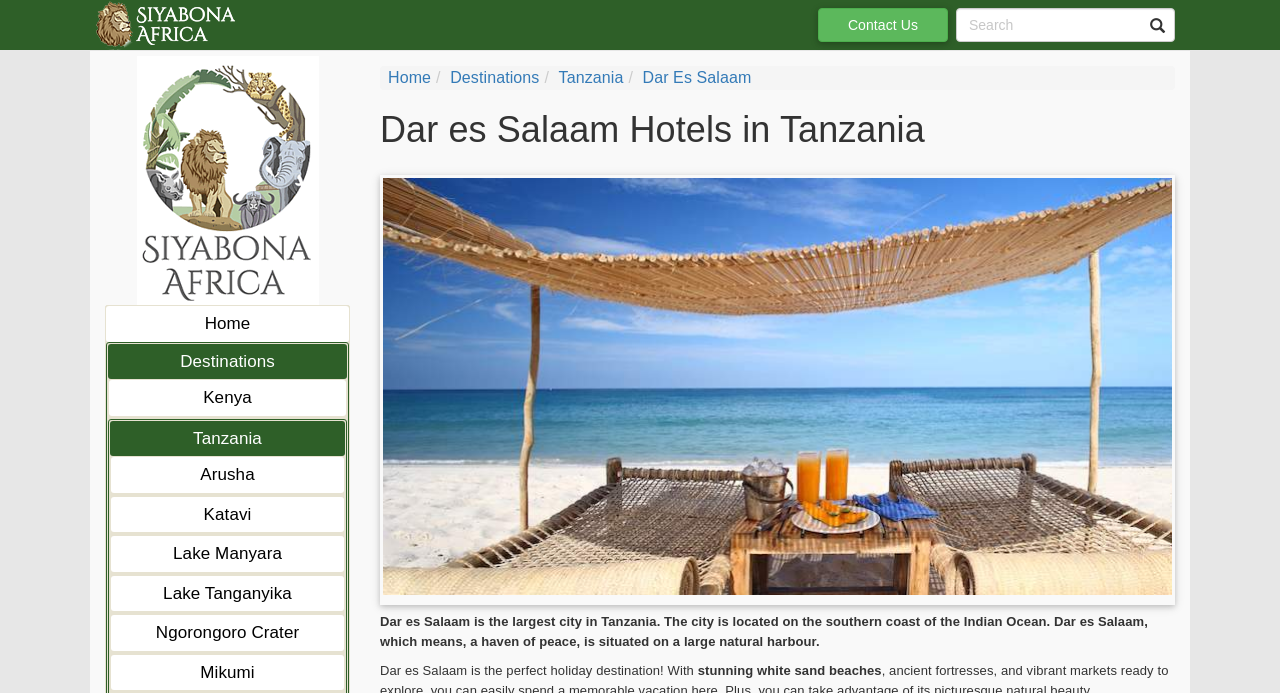Locate the bounding box coordinates of the area that needs to be clicked to fulfill the following instruction: "go to home page". The coordinates should be in the format of four float numbers between 0 and 1, namely [left, top, right, bottom].

[0.303, 0.1, 0.337, 0.124]